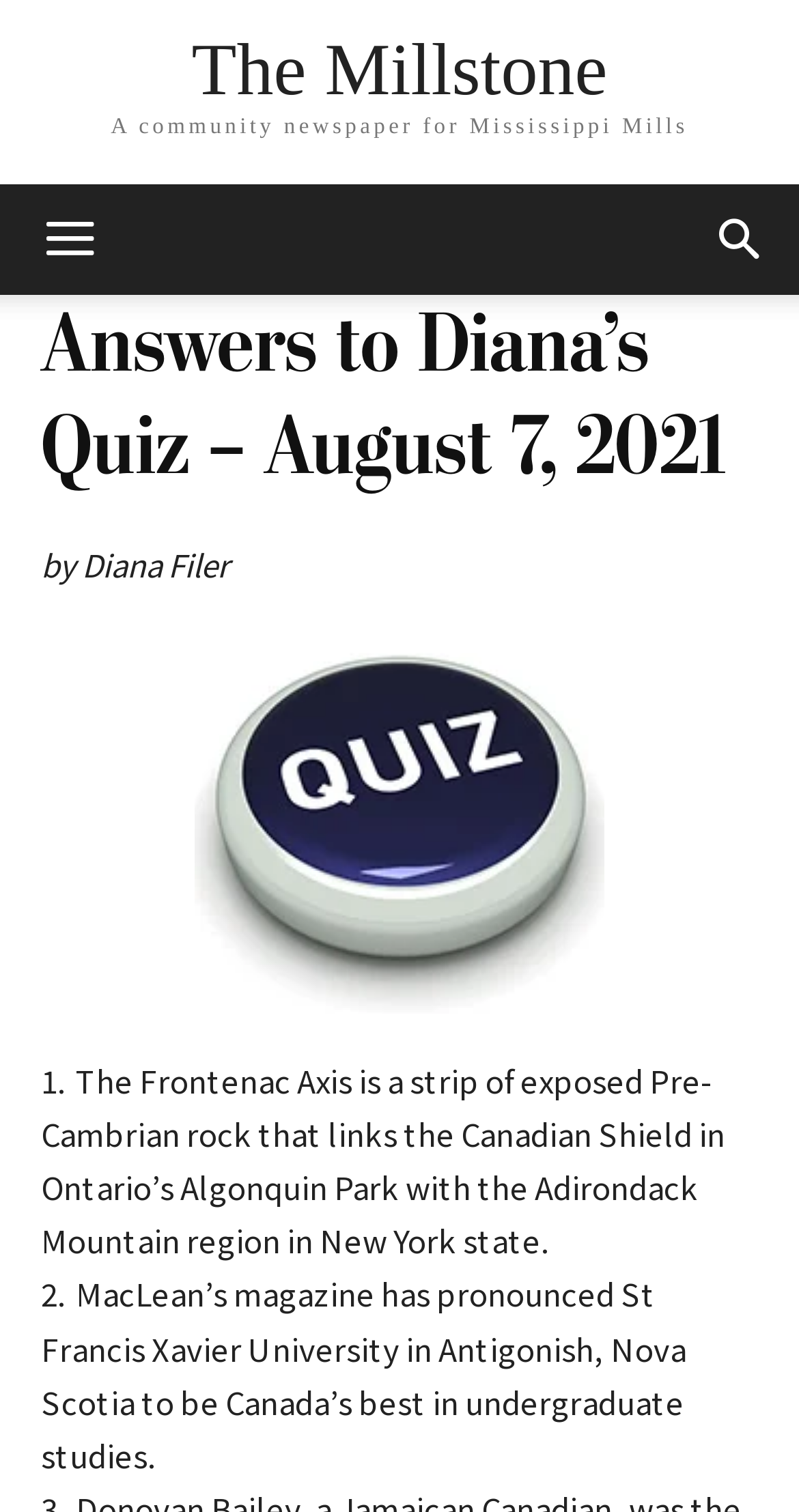Please answer the following question as detailed as possible based on the image: 
Who is the author of the quiz?

The answer can be found below the main heading, where it says 'by Diana Filer'.